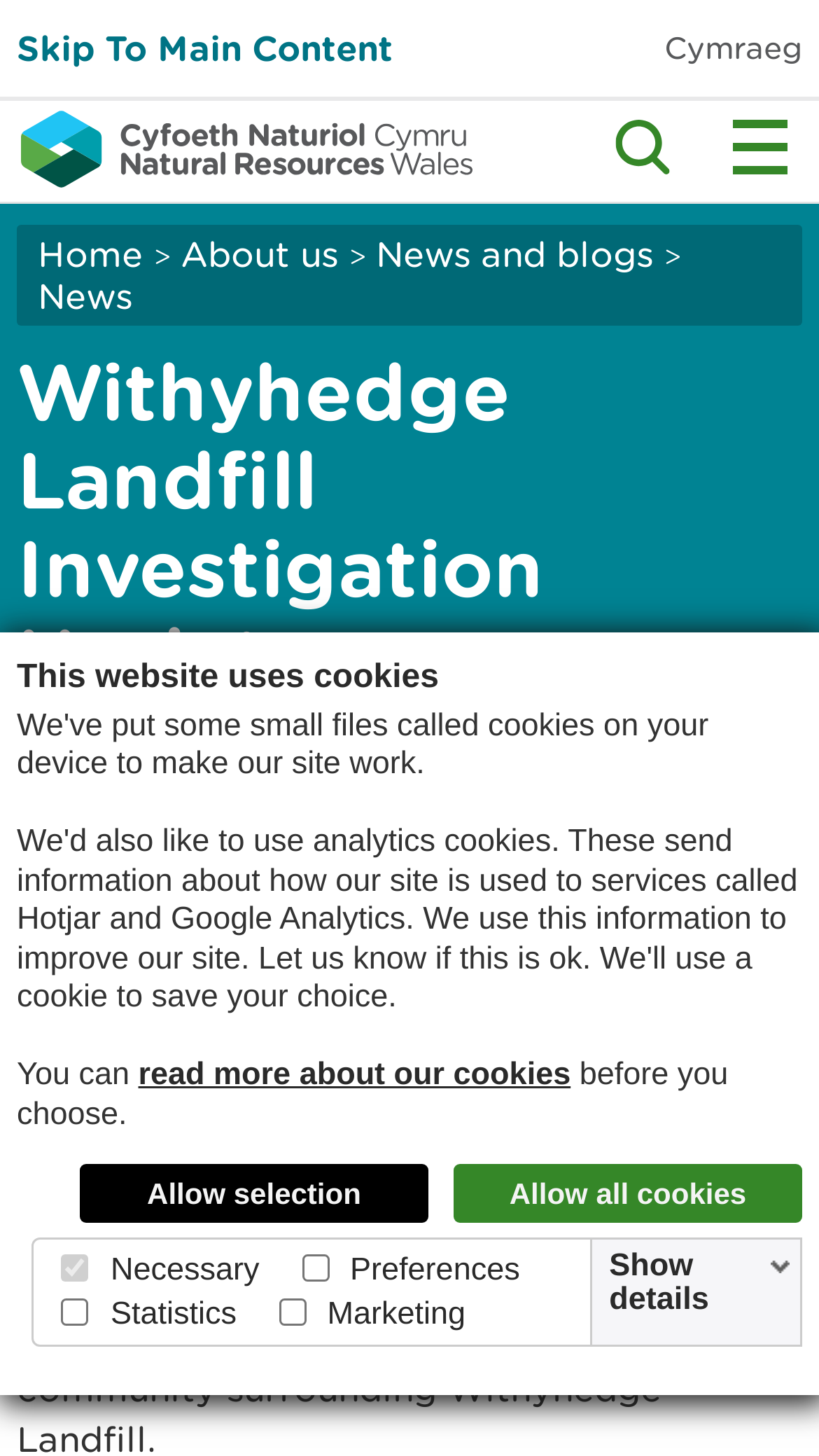Provide a brief response to the question using a single word or phrase: 
What is the purpose of the necessary cookies?

Enable basic functions